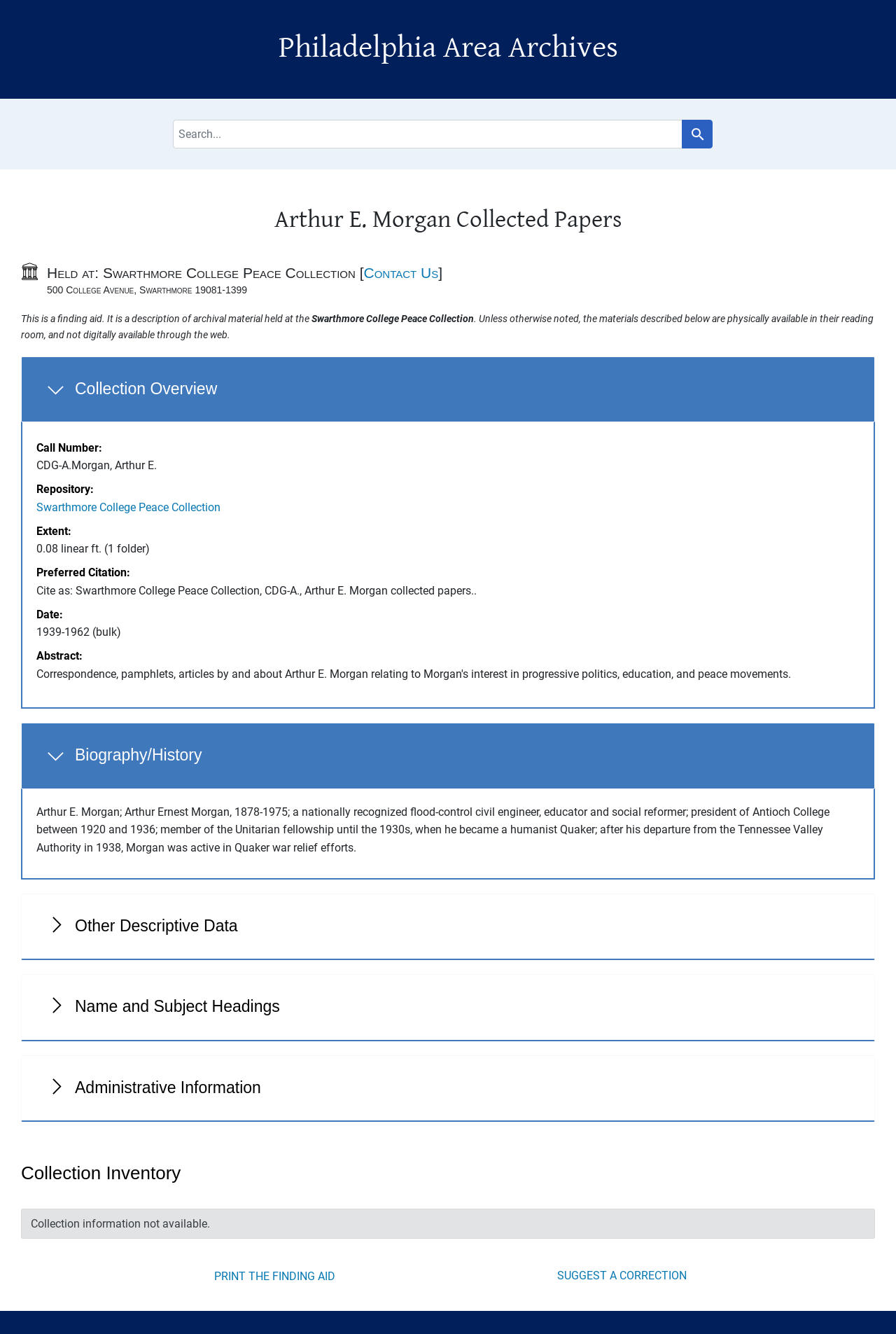What is the name of the collection?
Based on the visual, give a brief answer using one word or a short phrase.

Arthur E. Morgan Collected Papers